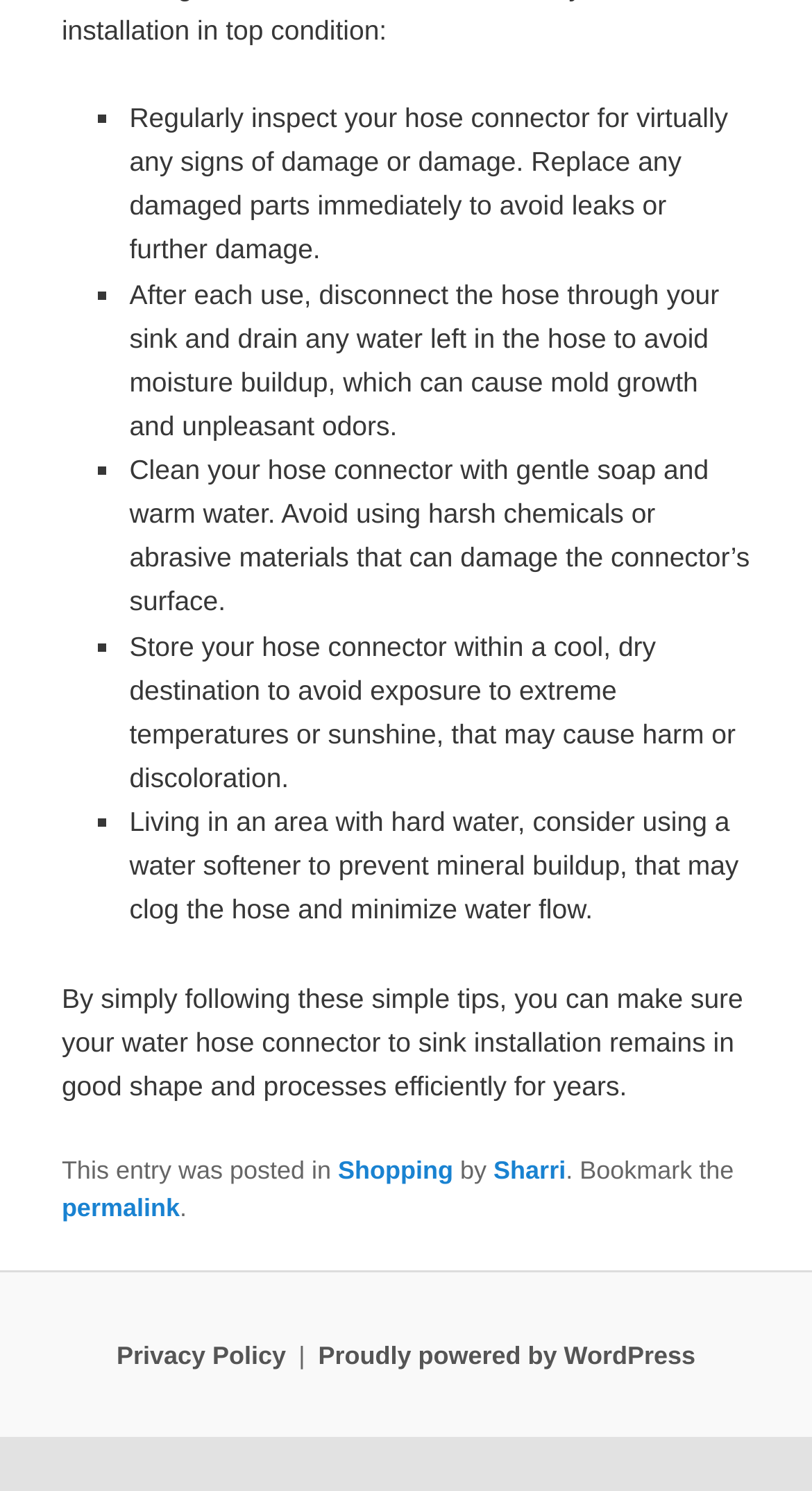How should you clean your hose connector?
Answer the question in as much detail as possible.

The webpage advises cleaning your hose connector with gentle soap and warm water, and avoiding the use of harsh chemicals or abrasive materials that can damage the connector's surface.